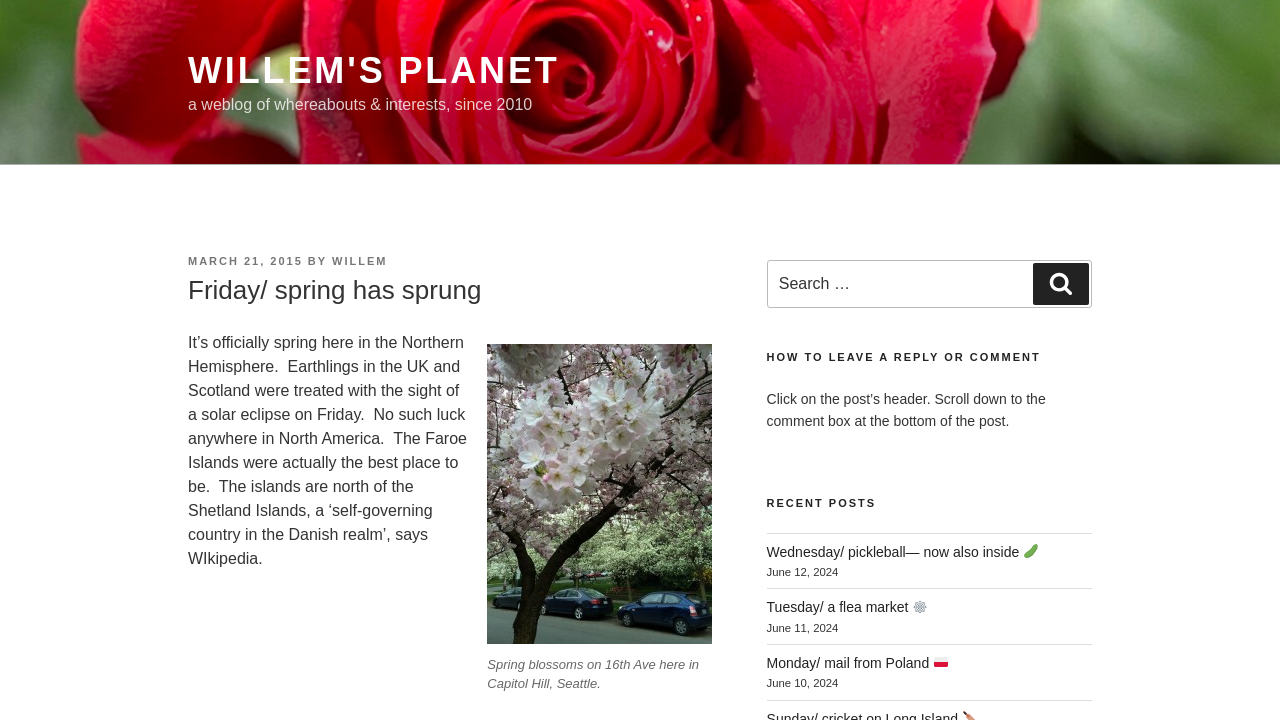Answer this question in one word or a short phrase: What is the title of the weblog?

Willem's Planet